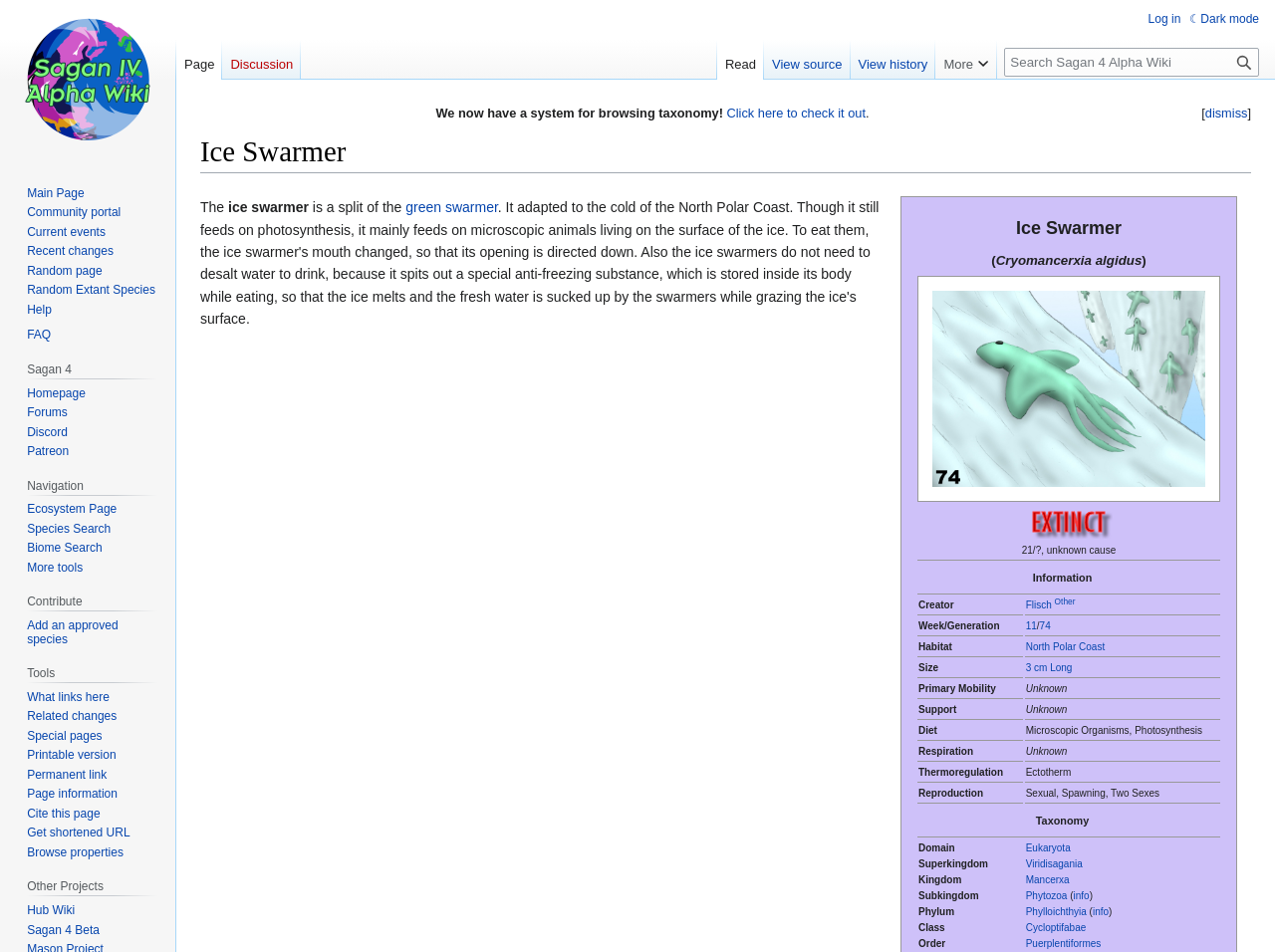What is the taxonomy classification of the Ice Swarmer?
Answer the question with a detailed explanation, including all necessary information.

The taxonomy classification of the Ice Swarmer can be found in the table on the webpage, under the columnheader 'Taxonomy'. The link 'Eukaryota' is the first classification in this table, indicating that the Ice Swarmer belongs to the Eukaryota kingdom.